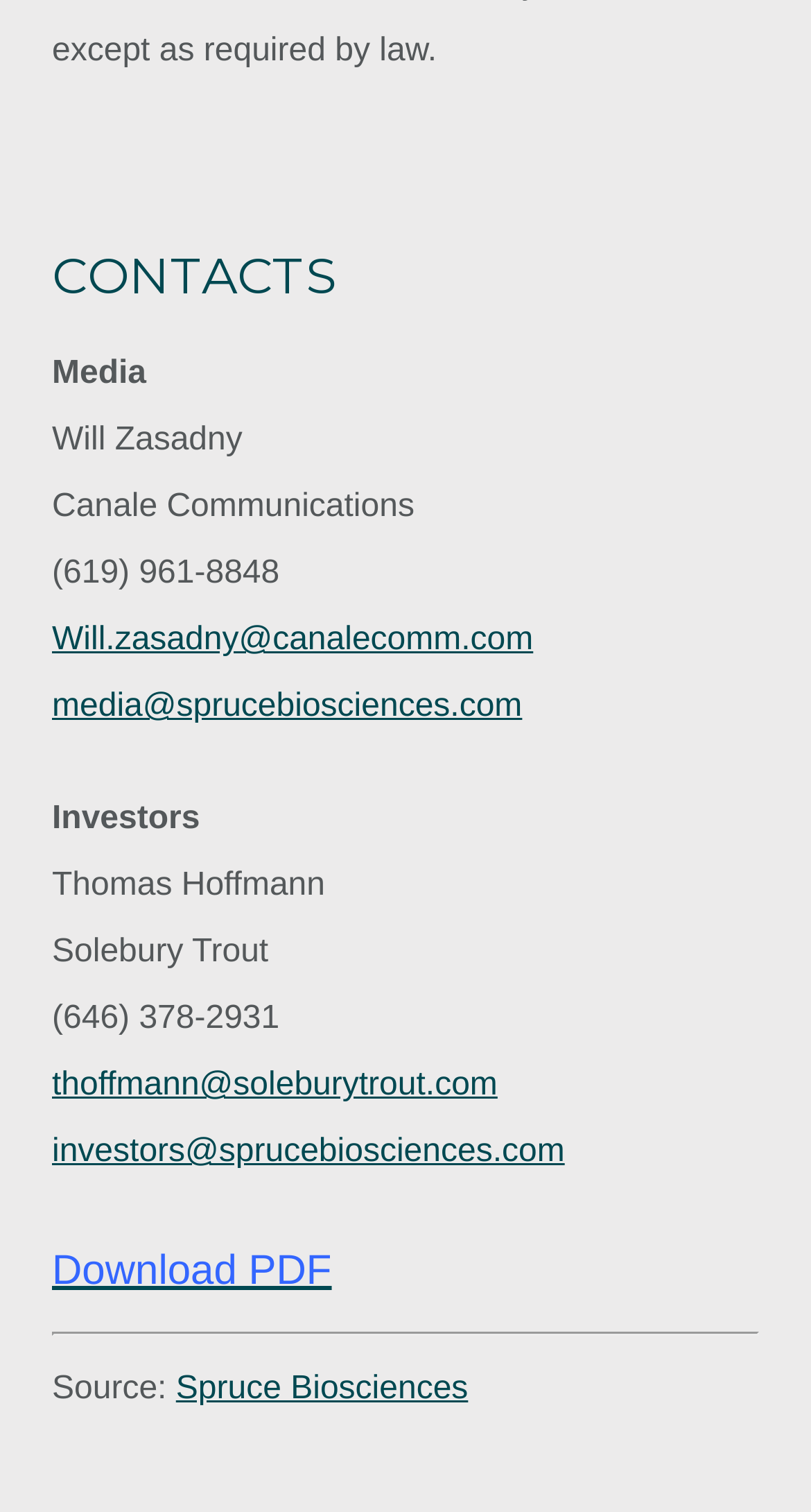What is the email of Will Zasadny?
Look at the image and respond with a one-word or short phrase answer.

Will.zasadny@canalecomm.com